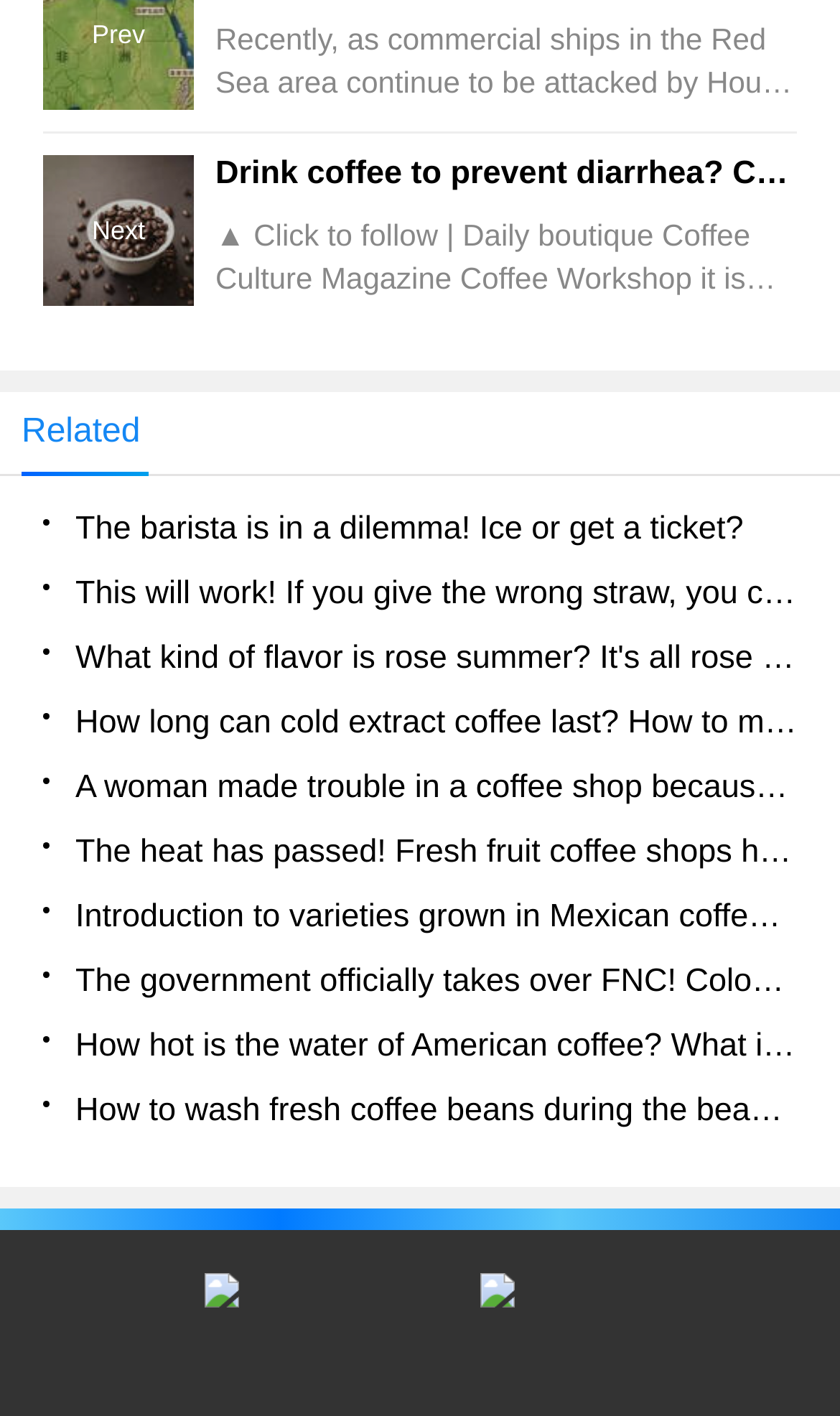Determine the bounding box coordinates for the region that must be clicked to execute the following instruction: "Read about the barista's dilemma".

[0.051, 0.352, 0.949, 0.397]